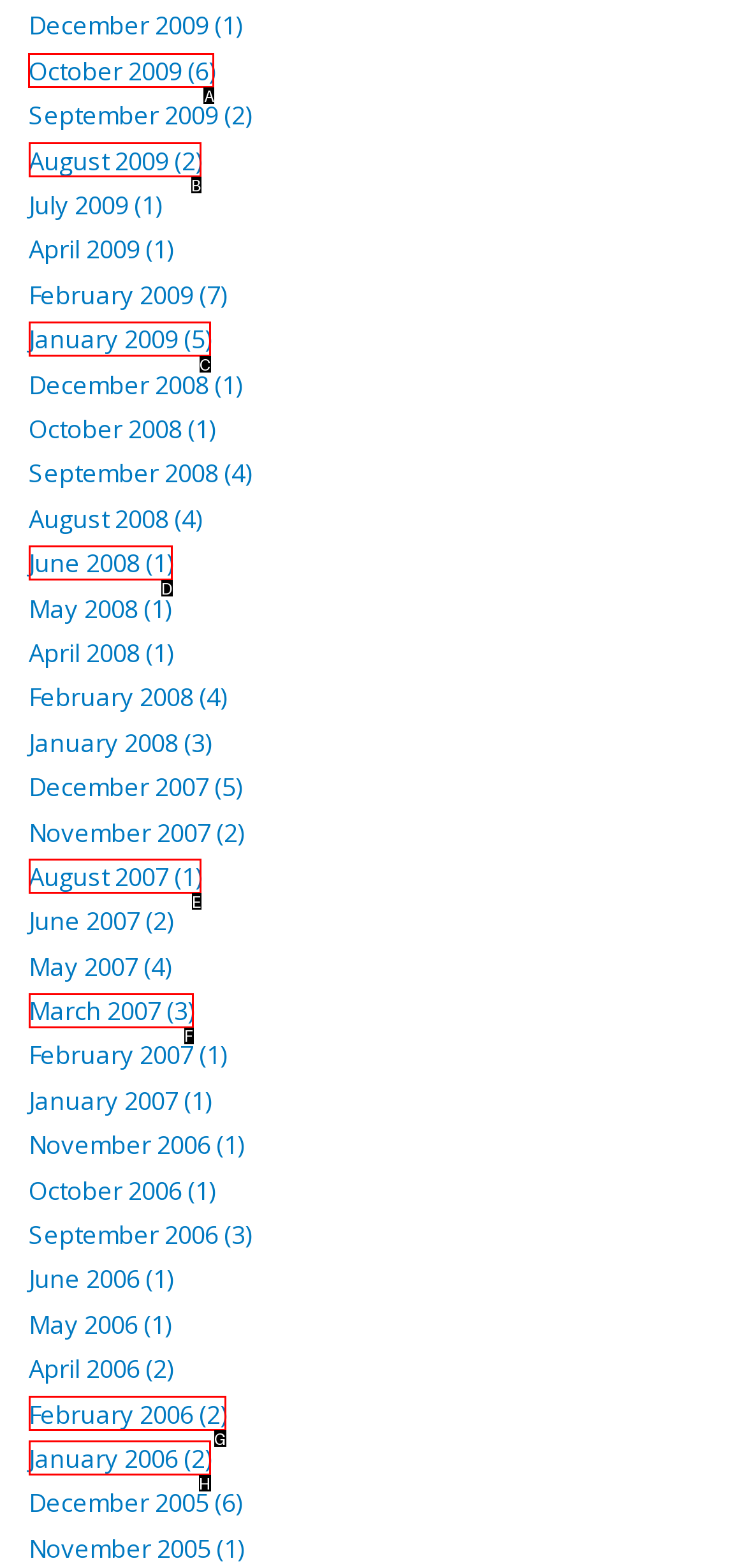Identify the letter of the correct UI element to fulfill the task: View October 2009 from the given options in the screenshot.

A